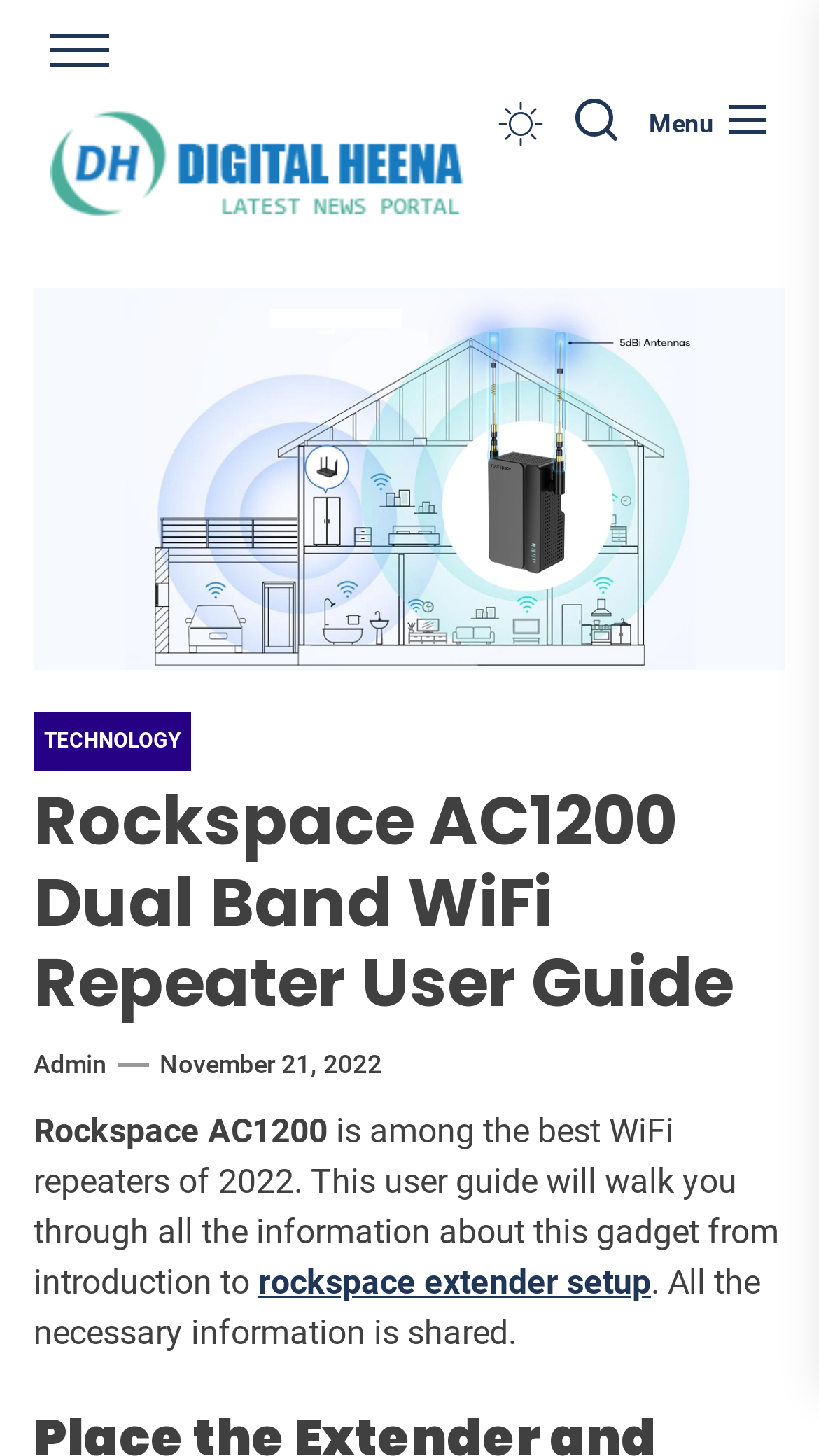Detail the various sections and features present on the webpage.

The webpage is a user guide for the Rockspace AC1200 Dual Band WiFi Repeater. At the top left, there is a button and a link to "Digital Heena" accompanied by an image. On the top right, there are three buttons, including a menu button. 

When the menu button is clicked, a dropdown menu appears, containing a header with links to "TECHNOLOGY" and the title of the user guide. Below the title, there is a heading that reads "Rockspace AC1200 Dual Band WiFi Repeater User Guide". 

Further down, there are links to "Admin" and a date, "November 21, 2022", which is also marked as a time element. Below these links, there are two blocks of static text. The first block reads "Rockspace AC1200" and the second block provides a brief introduction to the user guide, mentioning that it will cover all the necessary information about the gadget from introduction to setup. 

Within the second block of text, there is a link to "rockspace extender setup", which is likely a crucial part of the user guide. The text then concludes with the statement "All the necessary information is shared."